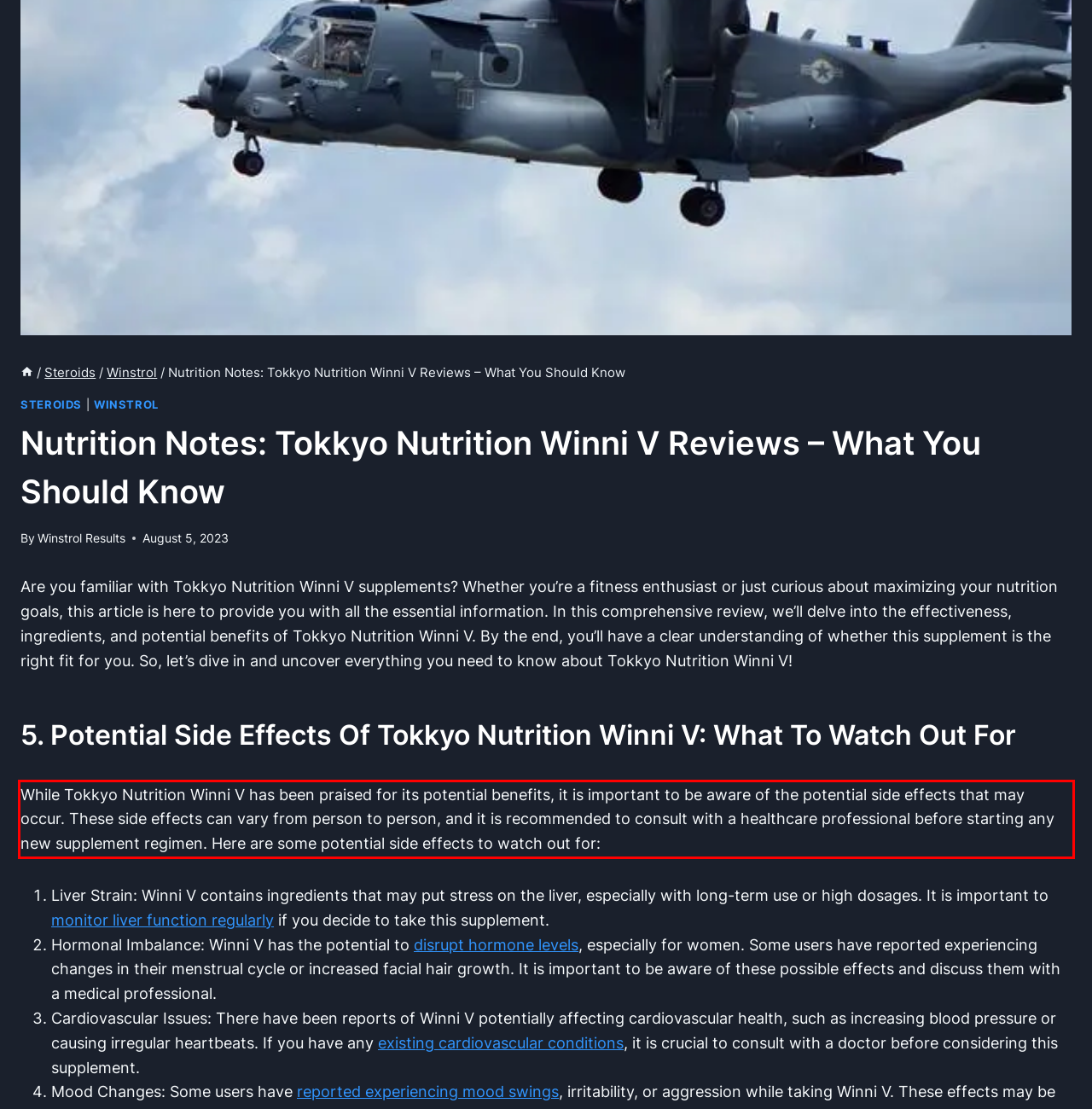Using the webpage screenshot, recognize and capture the text within the red bounding box.

While Tokkyo Nutrition Winni V has been praised for its potential benefits, it is important to be aware of the potential side effects that may occur. These side effects can vary from person to person, and it is recommended to consult with a healthcare professional before starting any new supplement regimen. Here are some potential side effects to watch out for: